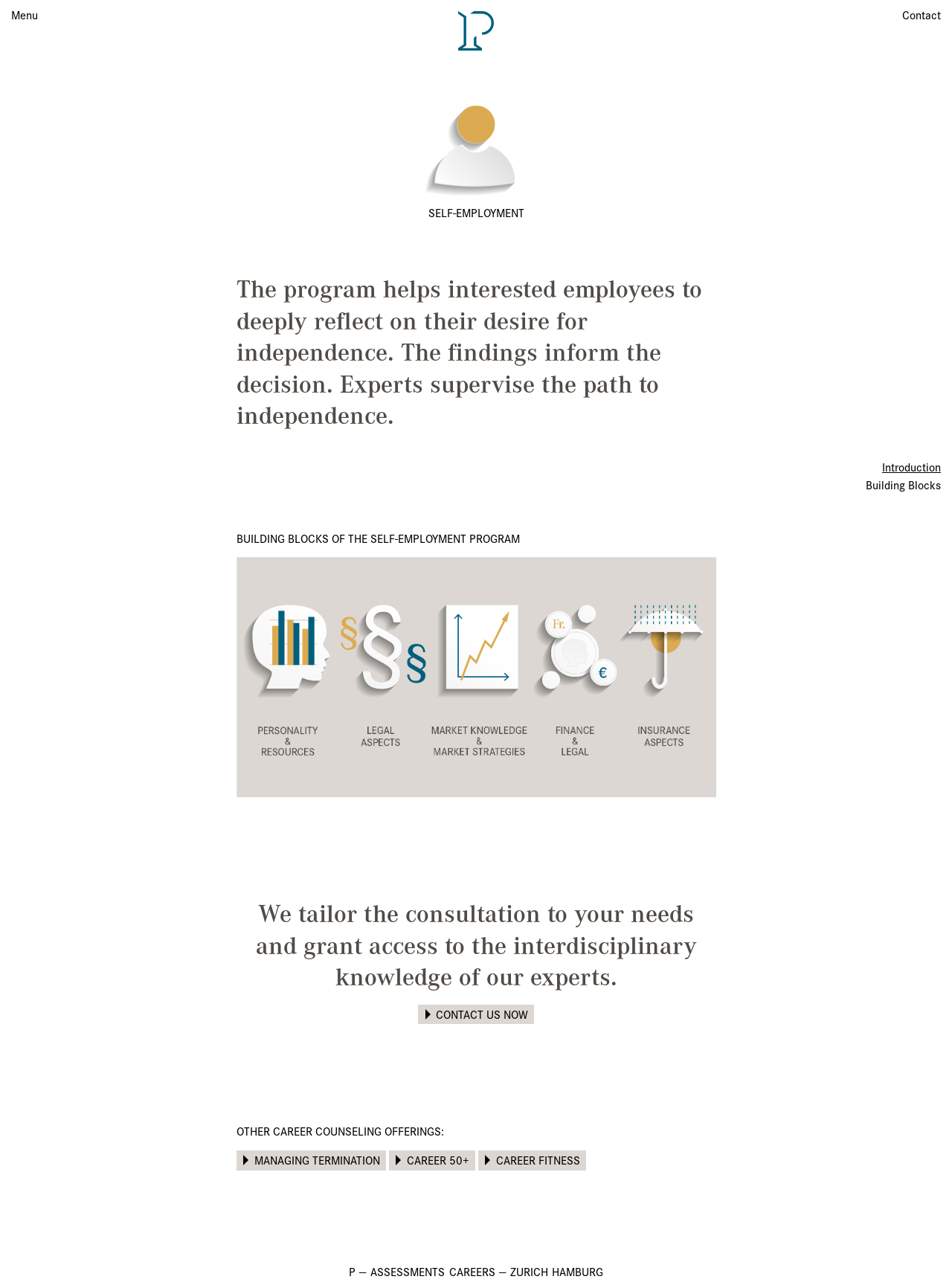Describe all the key features of the webpage in detail.

This webpage is about counseling for employees considering self-employment. At the top, there is a heading that reads "Self-Employment | P — Assessments Careers — Zürich Hamburg" with a linked image. On the top left, there is a "Menu" link, and on the top right, there is a "Contact" link.

Below the heading, there is a large image with the text "Self-Employment" on it. Next to the image, there is a heading that reads "SELF-EMPLOYMENT" followed by a paragraph of text that explains the program, which helps employees reflect on their desire for independence and informs their decision with expert supervision.

Underneath, there is a heading that reads "BUILDING BLOCKS OF THE SELF-EMPLOYMENT PROGRAM" followed by an image that illustrates the different aspects of the program, including personality and resources, legal aspects, market knowledge, and finance and insurance aspects.

Below the image, there is a paragraph of text that explains the tailored consultation service offered by the experts. There is also a "CONTACT US NOW" link.

Further down, there are links to other career counseling offerings, including "MANAGING TERMINATION", "CAREER 50+", and "CAREER FITNESS". On the bottom right, there is a complementary section with links to "Introduction" and "Building Blocks". At the very bottom, there is a footer section with links to "P", "ASSESSMENTS", "CAREERS", "ZURICH", and "HAMBURG".